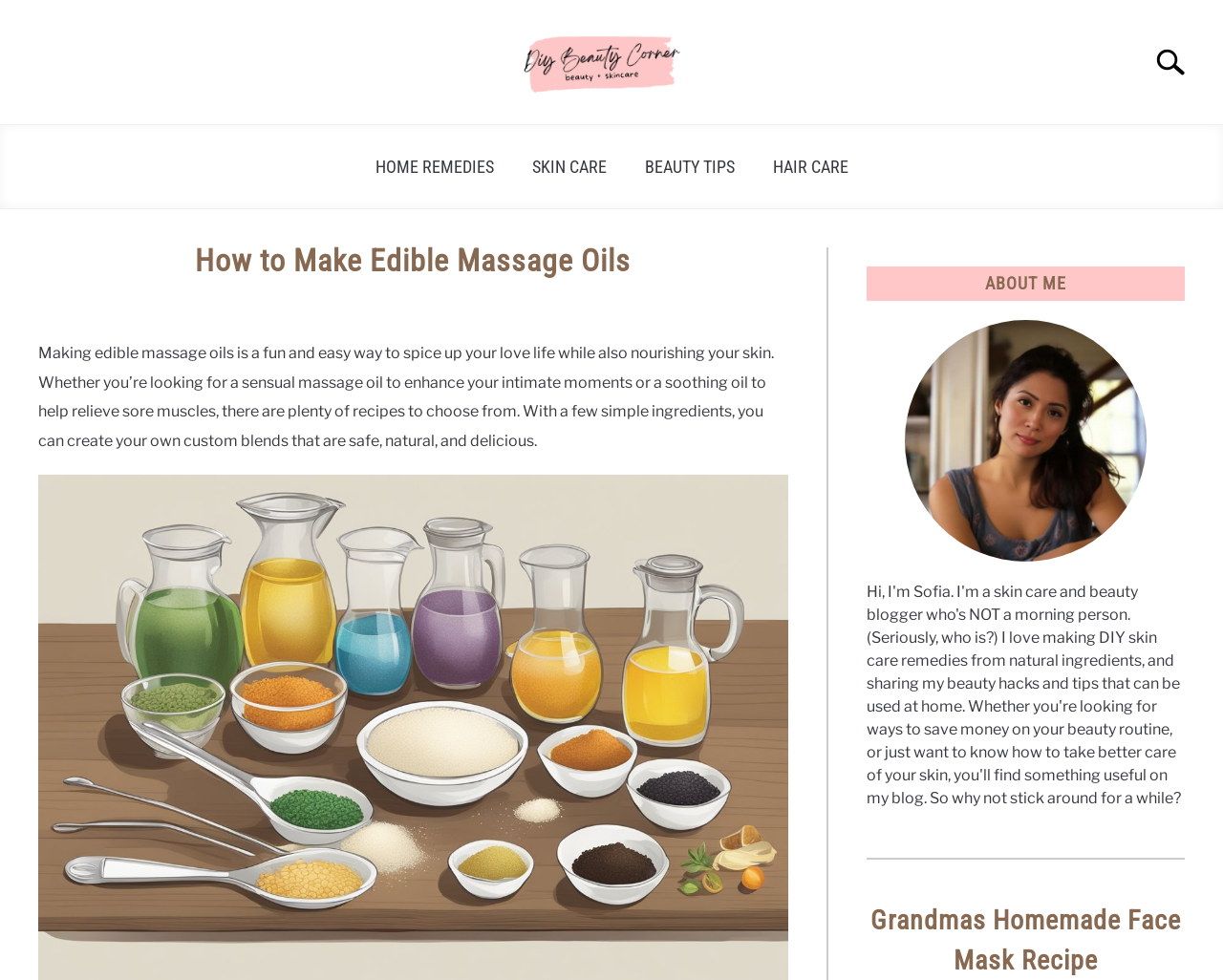Describe the webpage in detail, including text, images, and layout.

The webpage is about making edible massage oils, with a focus on its benefits for love life and skin nourishment. At the top, there is a navigation menu with links to "HOME REMEDIES", "SKIN CARE", "BEAUTY TIPS", and "HAIR CARE". 

On the left side, there is a search bar with a label "Search for:" next to a link that says "Search". 

The main content of the page is headed by a title "How to Make Edible Massage Oils" followed by the author's name, "Sofia Illescas", and a category label "Home Remedies". 

Below the title, there is a paragraph of text that explains the benefits of making edible massage oils, including enhancing intimate moments and relieving sore muscles. The text also mentions that there are many recipes to choose from and that custom blends can be created with simple ingredients.

On the right side, there is a section labeled "ABOUT ME".